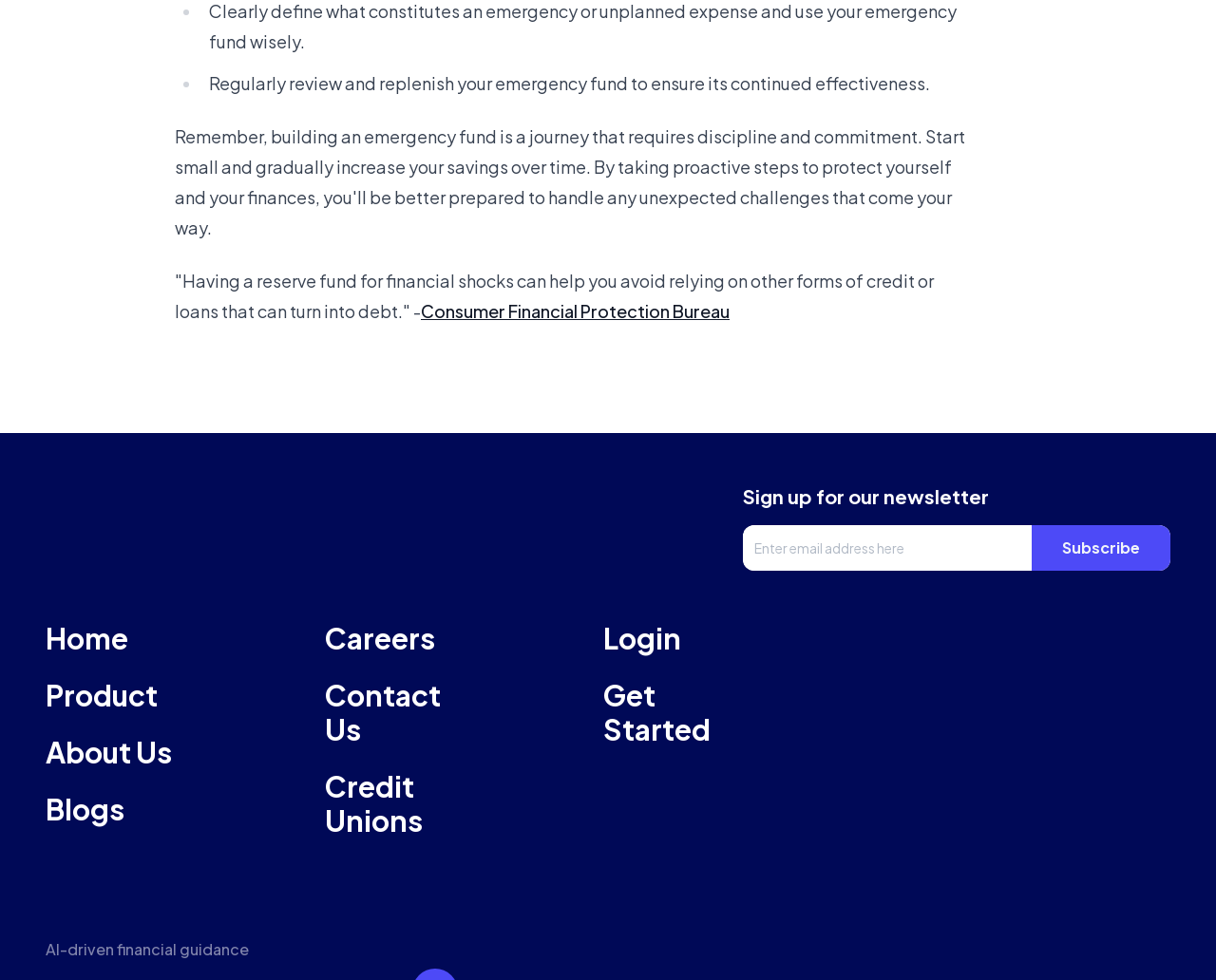Using the details from the image, please elaborate on the following question: What are the different sections of the website?

The website has different sections, including Home, Product, About Us, Blogs, Careers, Contact Us, Credit Unions, and Login, as indicated by the links at the top and bottom of the page.